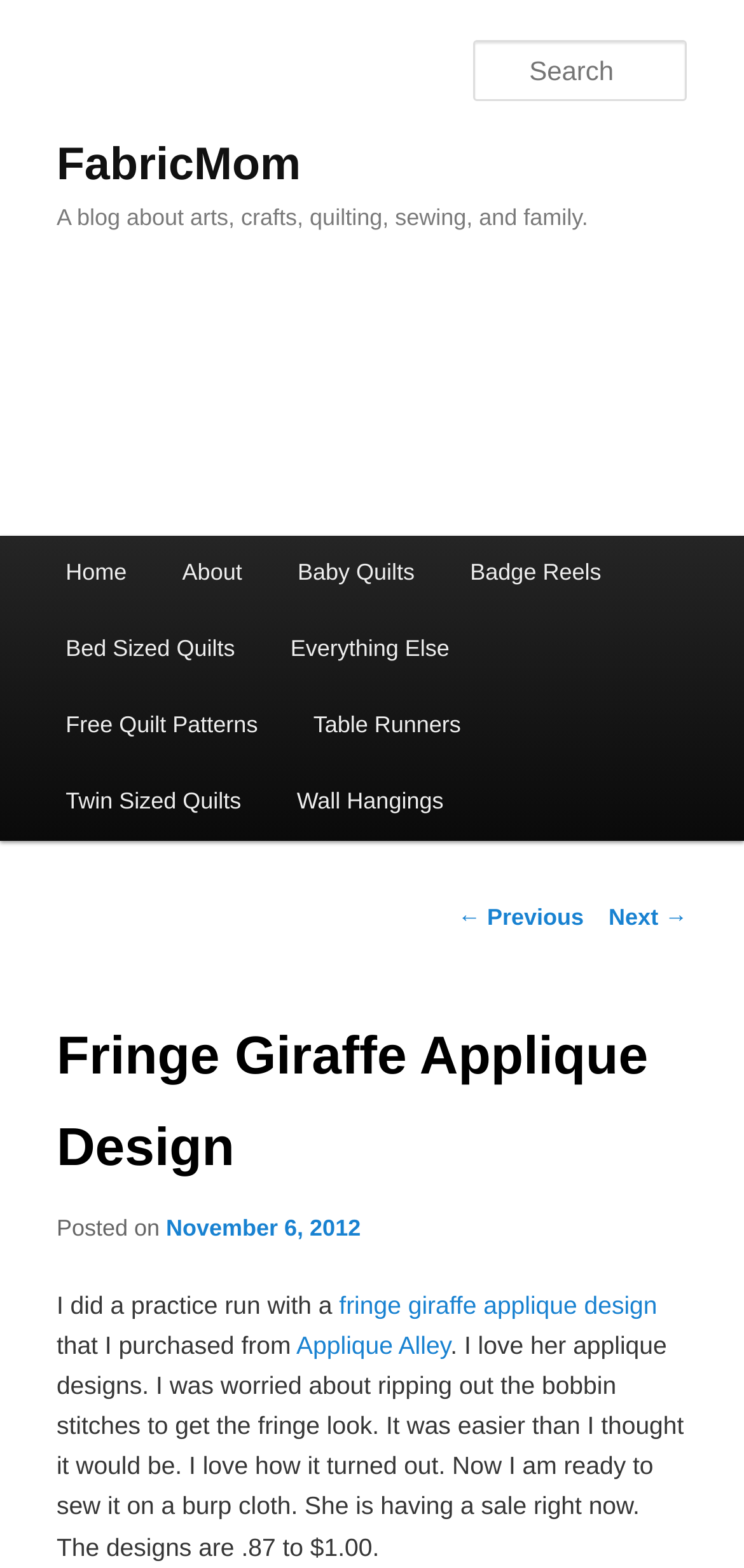Pinpoint the bounding box coordinates of the area that must be clicked to complete this instruction: "Go to the home page".

[0.051, 0.341, 0.208, 0.39]